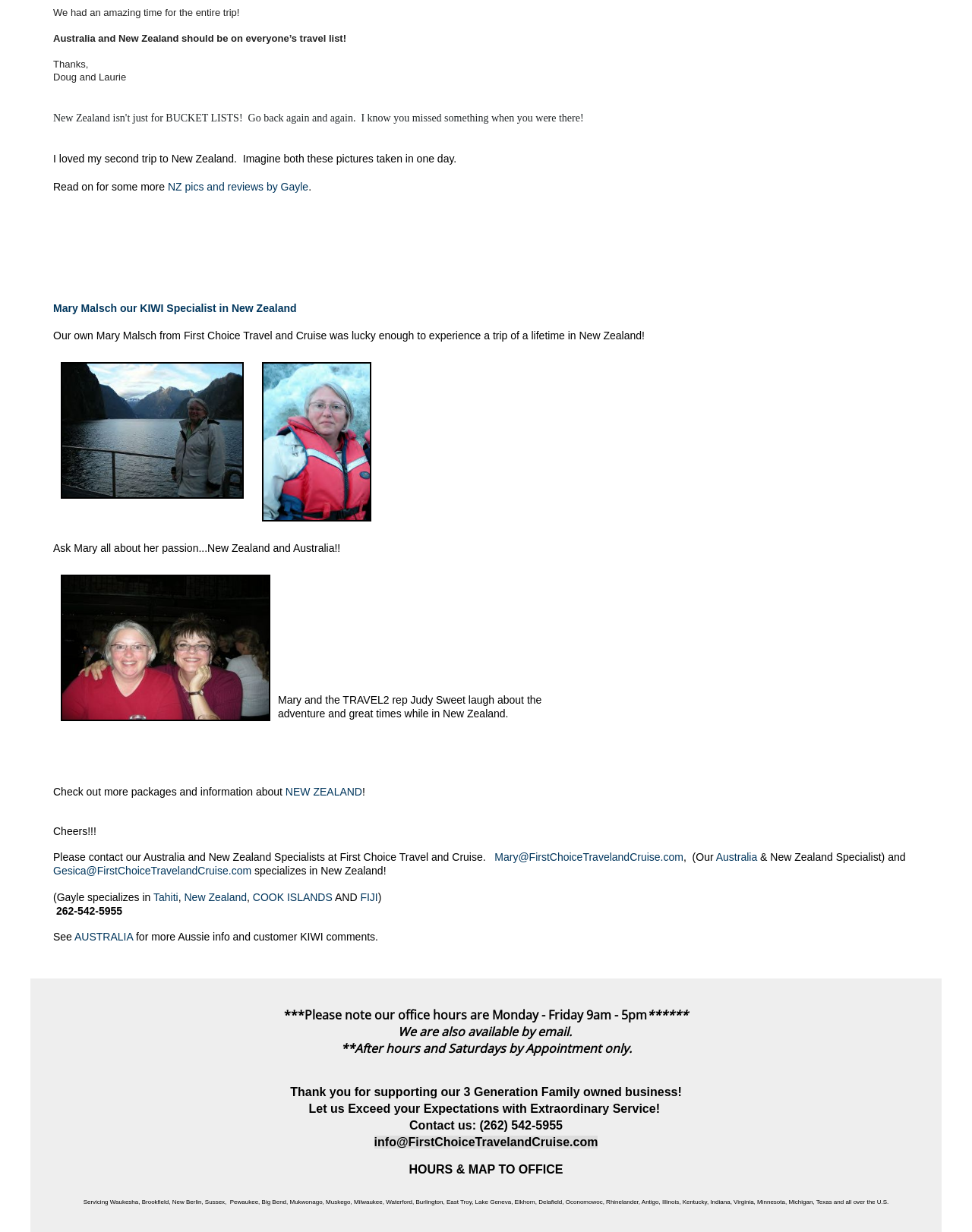What are the office hours?
Please give a detailed and elaborate explanation in response to the question.

The office hours can be found in the text '***Please note our office hours are Monday - Friday 9am - 5pm'.